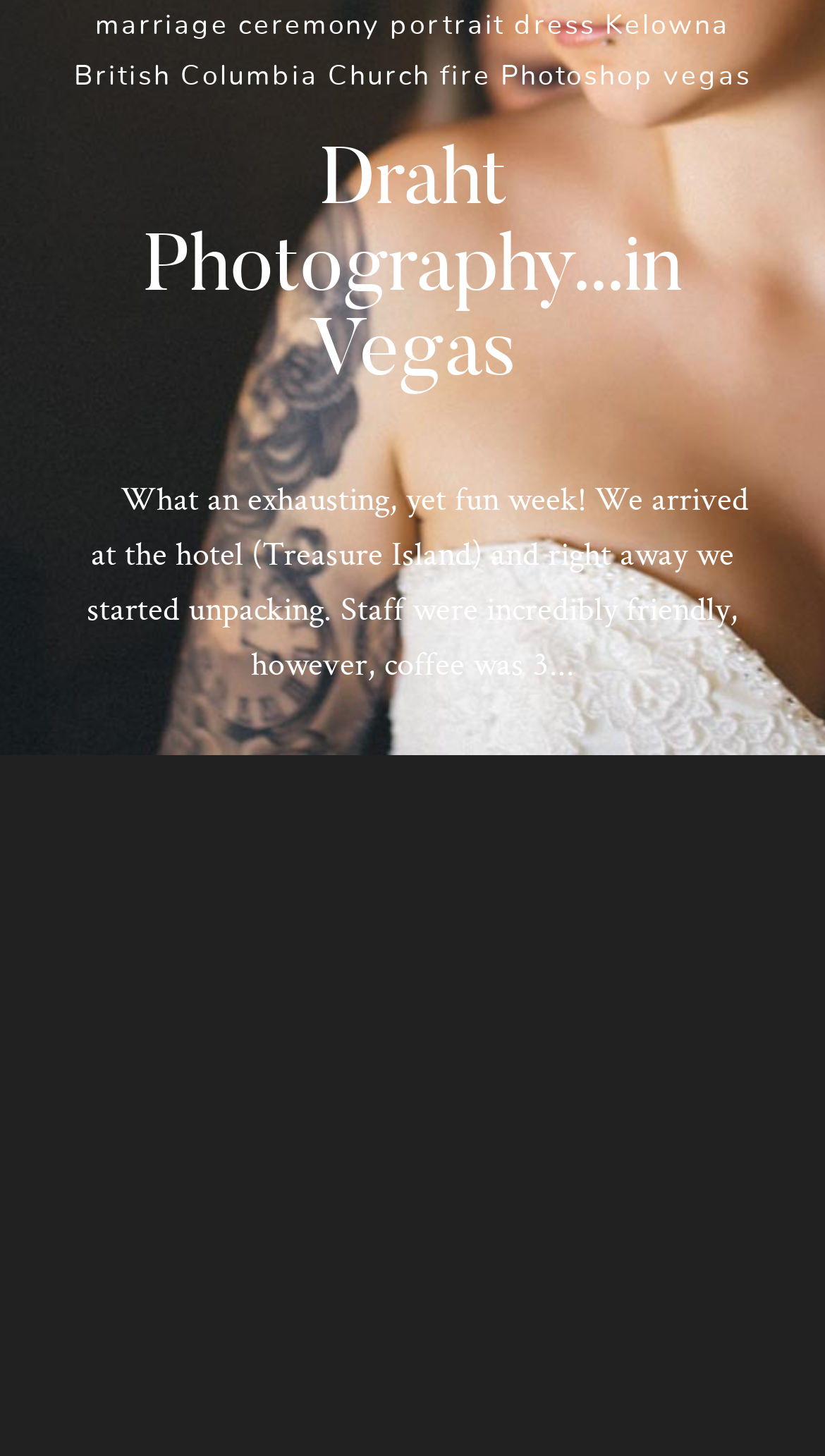Determine the bounding box coordinates for the HTML element mentioned in the following description: "Photoshop". The coordinates should be a list of four floats ranging from 0 to 1, represented as [left, top, right, bottom].

[0.607, 0.044, 0.793, 0.062]